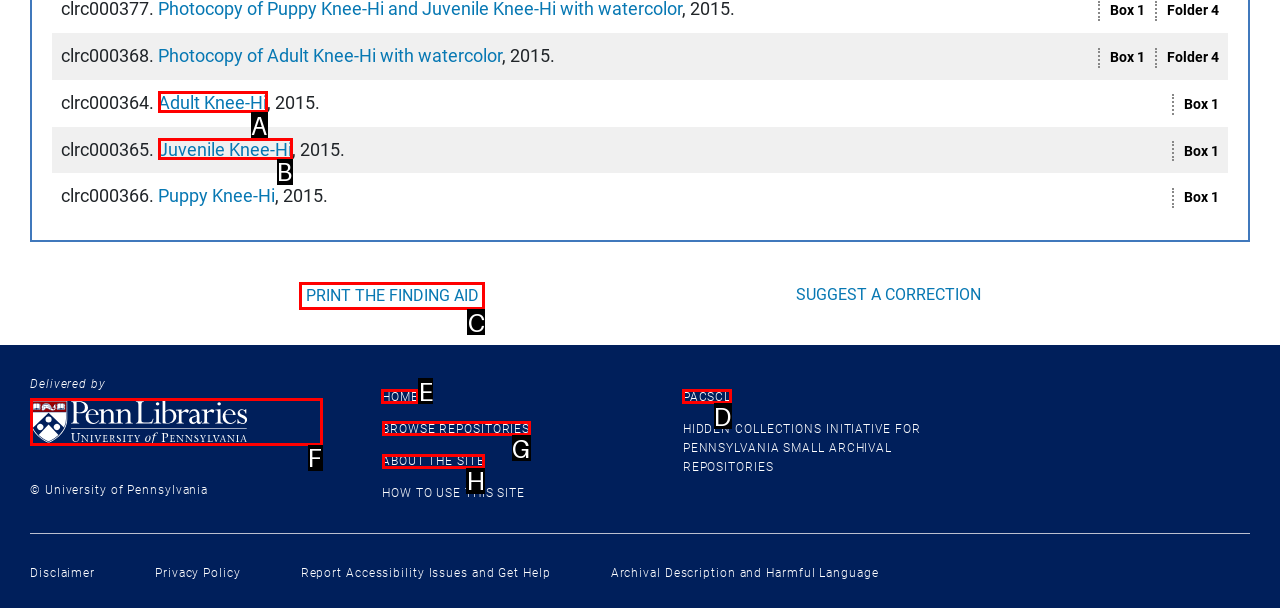Identify the correct UI element to click to follow this instruction: Read the post by @geo
Respond with the letter of the appropriate choice from the displayed options.

None